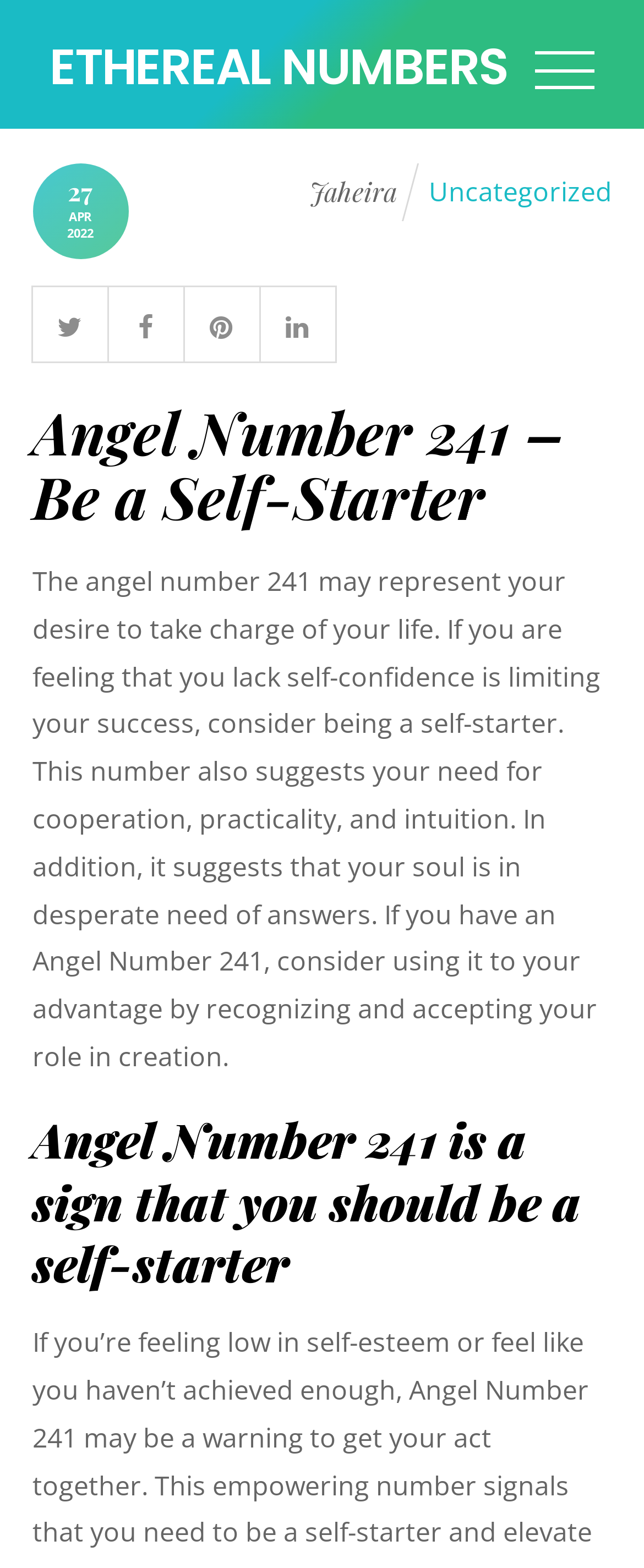Determine the bounding box coordinates of the clickable region to execute the instruction: "view Jaheira's profile". The coordinates should be four float numbers between 0 and 1, denoted as [left, top, right, bottom].

[0.48, 0.111, 0.616, 0.133]